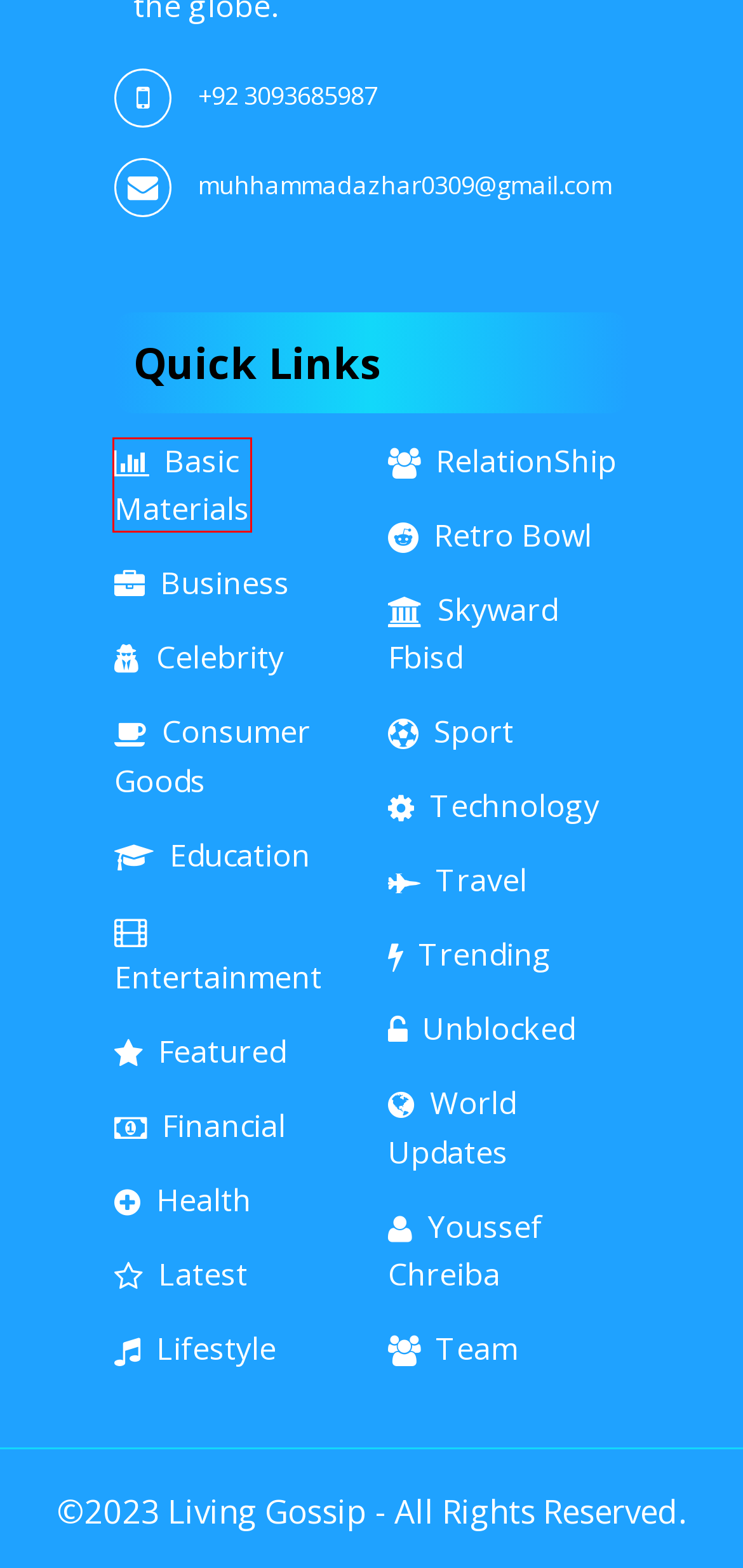You have been given a screenshot of a webpage, where a red bounding box surrounds a UI element. Identify the best matching webpage description for the page that loads after the element in the bounding box is clicked. Options include:
A. World Updates Archives - Living Gossip
B. Entertainment Archives - Living Gossip
C. Health Archives - Living Gossip
D. Basic Materials Archives - Living Gossip
E. Youssef Chreiba Archives - Living Gossip
F. Business Archives - Living Gossip
G. Unblocked Archives - Living Gossip
H. Celebrity Archives - Living Gossip

D